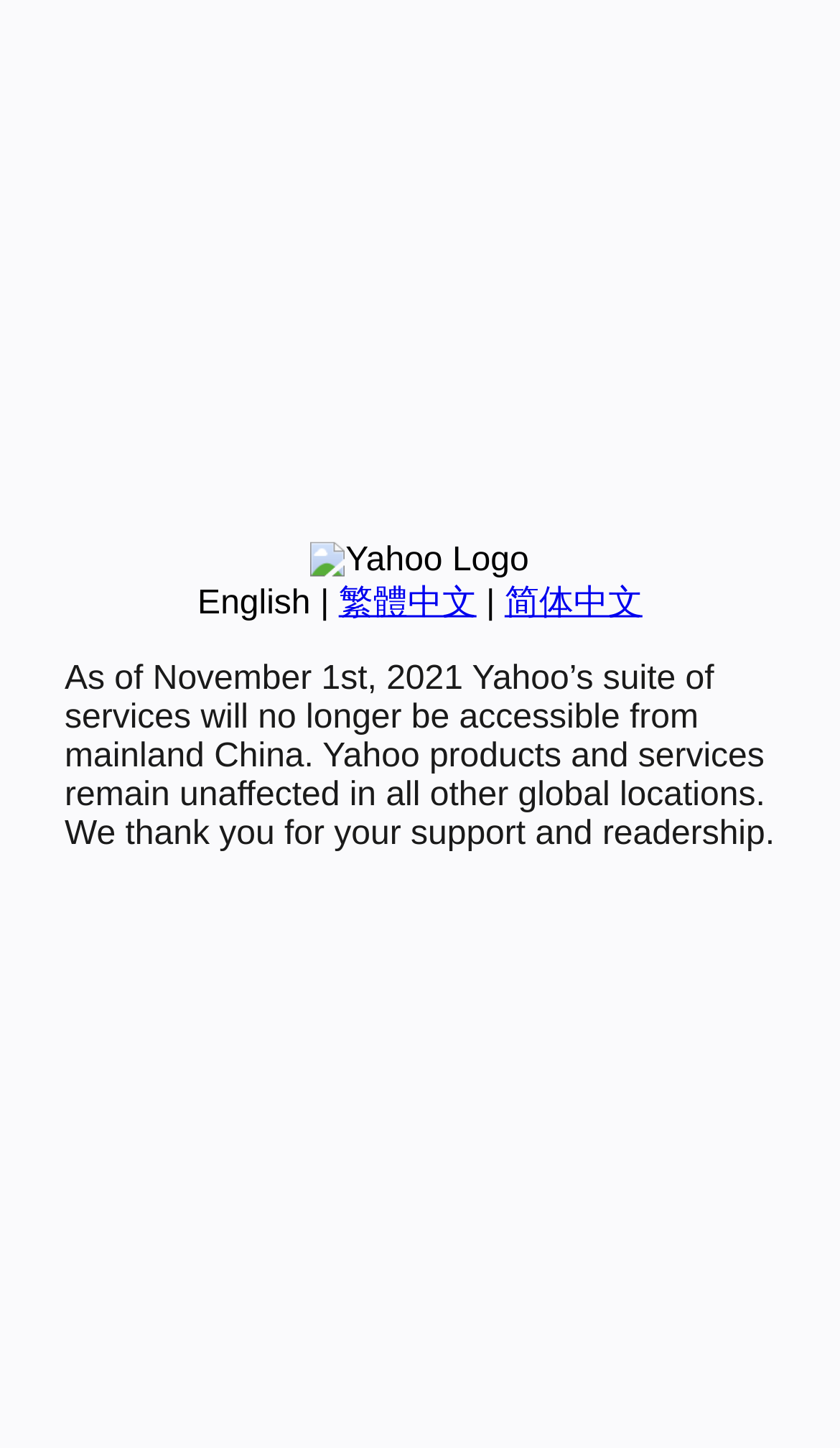Using the description: "English", identify the bounding box of the corresponding UI element in the screenshot.

[0.235, 0.404, 0.37, 0.429]